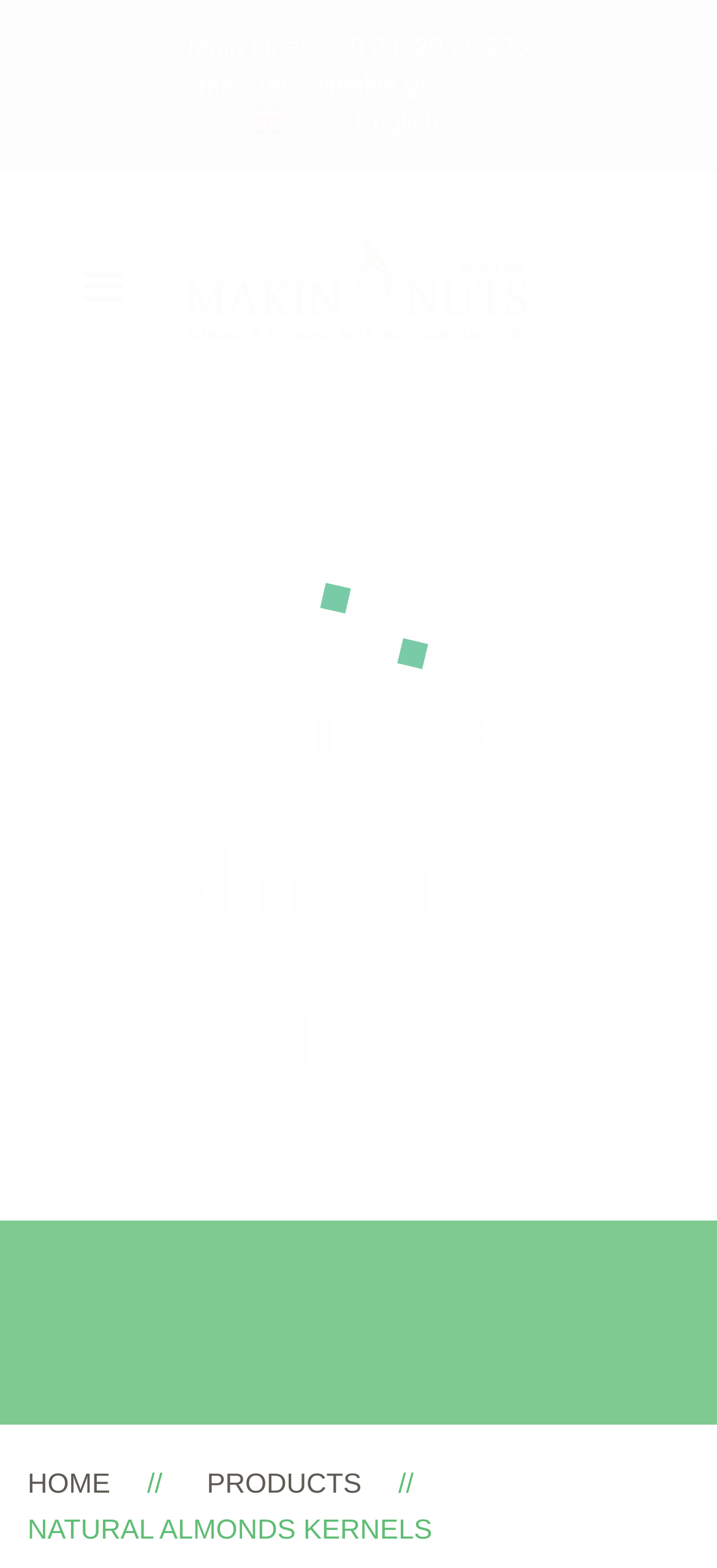Extract the primary headline from the webpage and present its text.

Natural almonds kernels